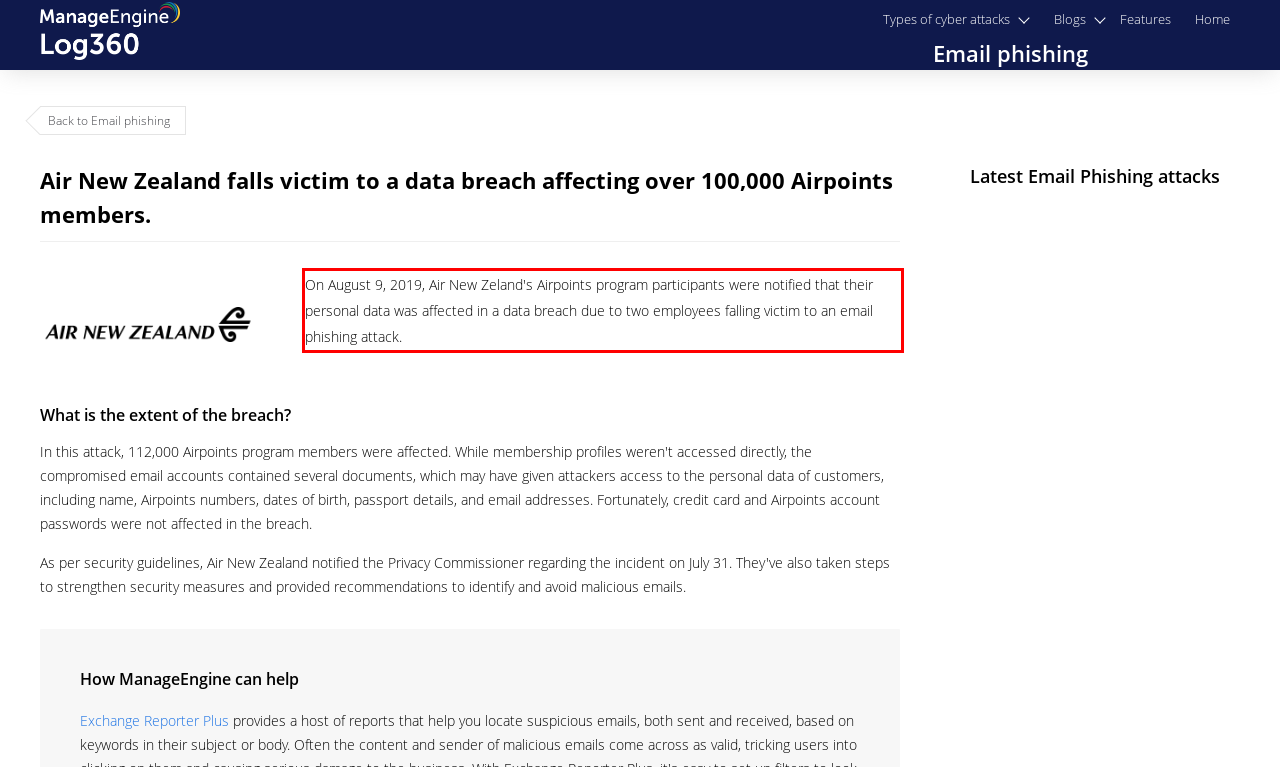Identify and extract the text within the red rectangle in the screenshot of the webpage.

On August 9, 2019, Air New Zeland's Airpoints program participants were notified that their personal data was affected in a data breach due to two employees falling victim to an email phishing attack.